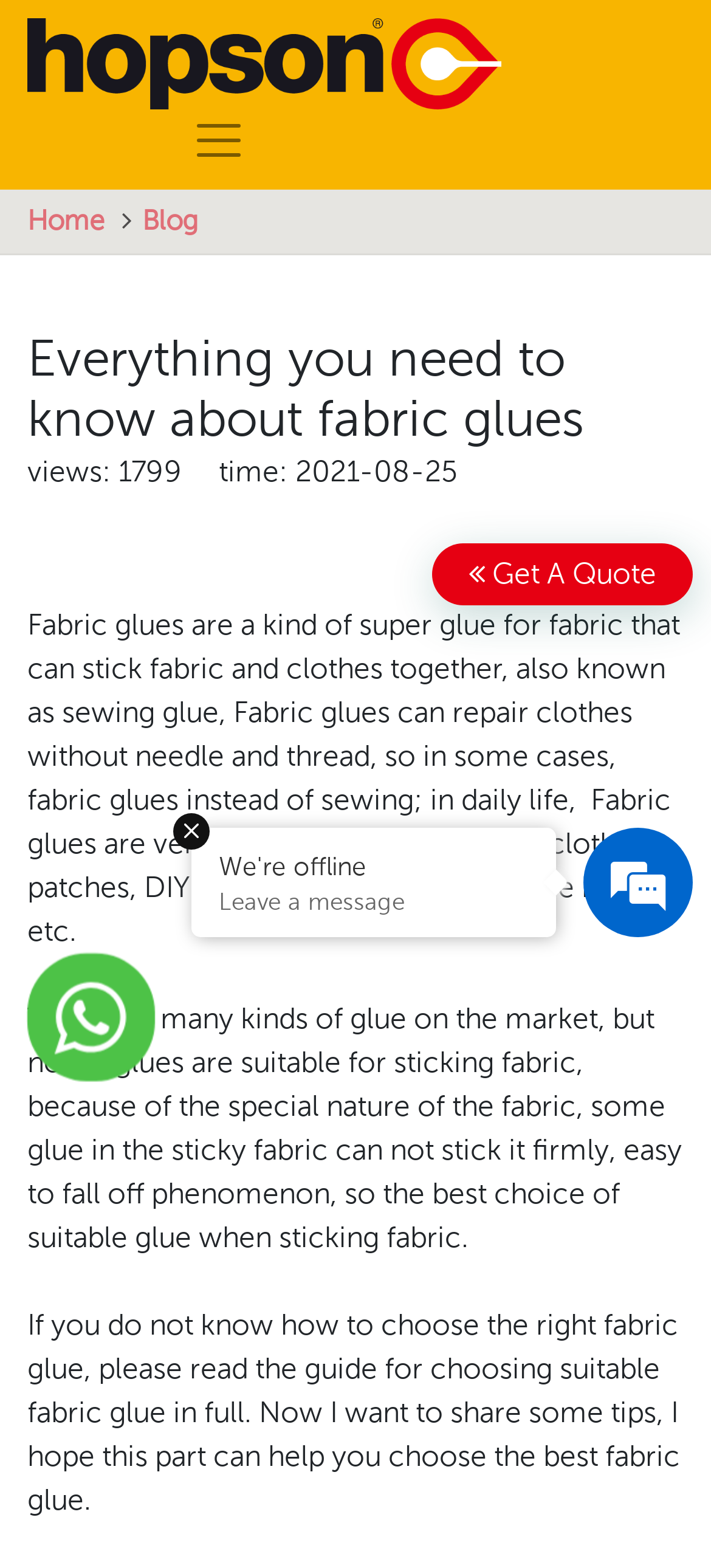What is the date of the webpage's last update?
Please elaborate on the answer to the question with detailed information.

The webpage displays the date '2021-08-25' at the top, indicating that this webpage was last updated on August 25, 2021.